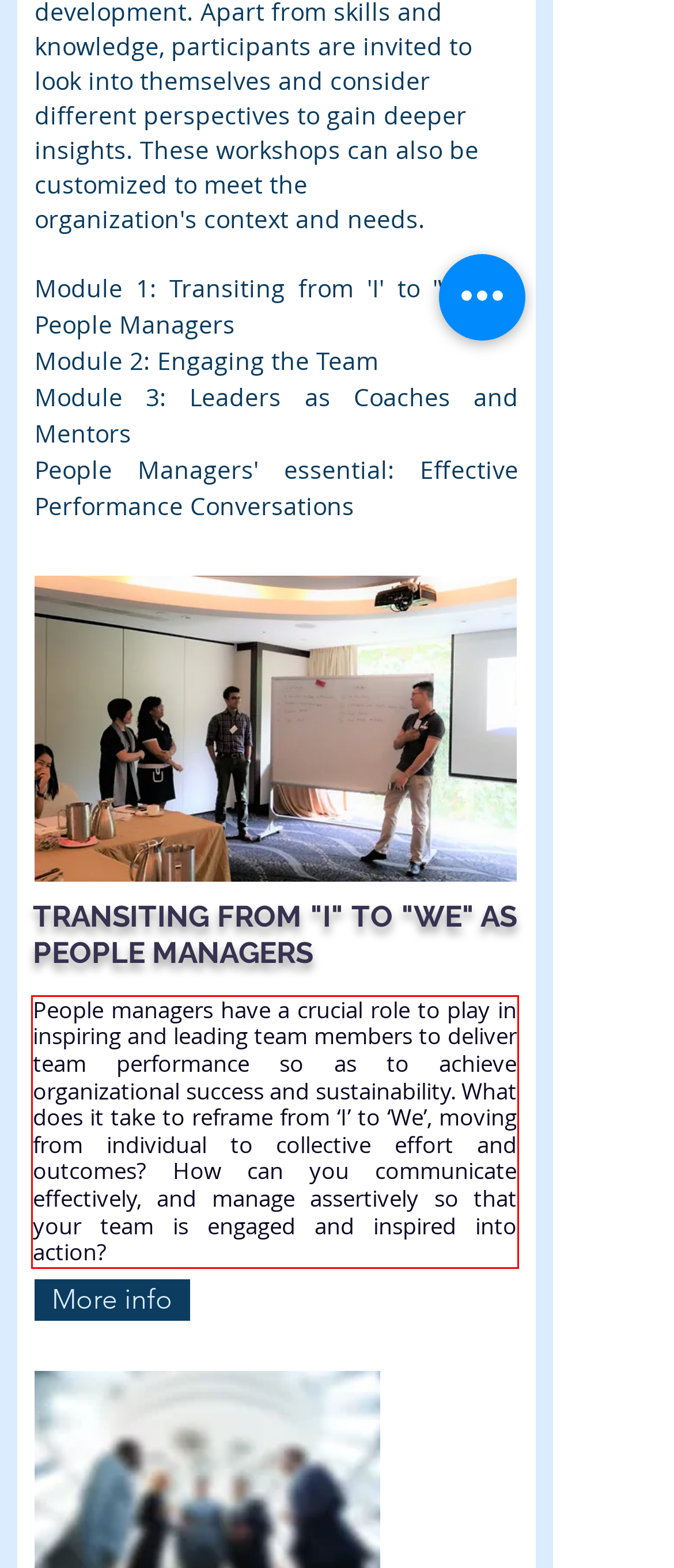With the provided screenshot of a webpage, locate the red bounding box and perform OCR to extract the text content inside it.

People managers have a crucial role to play in inspiring and leading team members to deliver team performance so as to achieve organizational success and sustainability. What does it take to reframe from ‘I’ to ‘We’, moving from individual to collective effort and outcomes? How can you communicate effectively, and manage assertively so that your team is engaged and inspired into action?